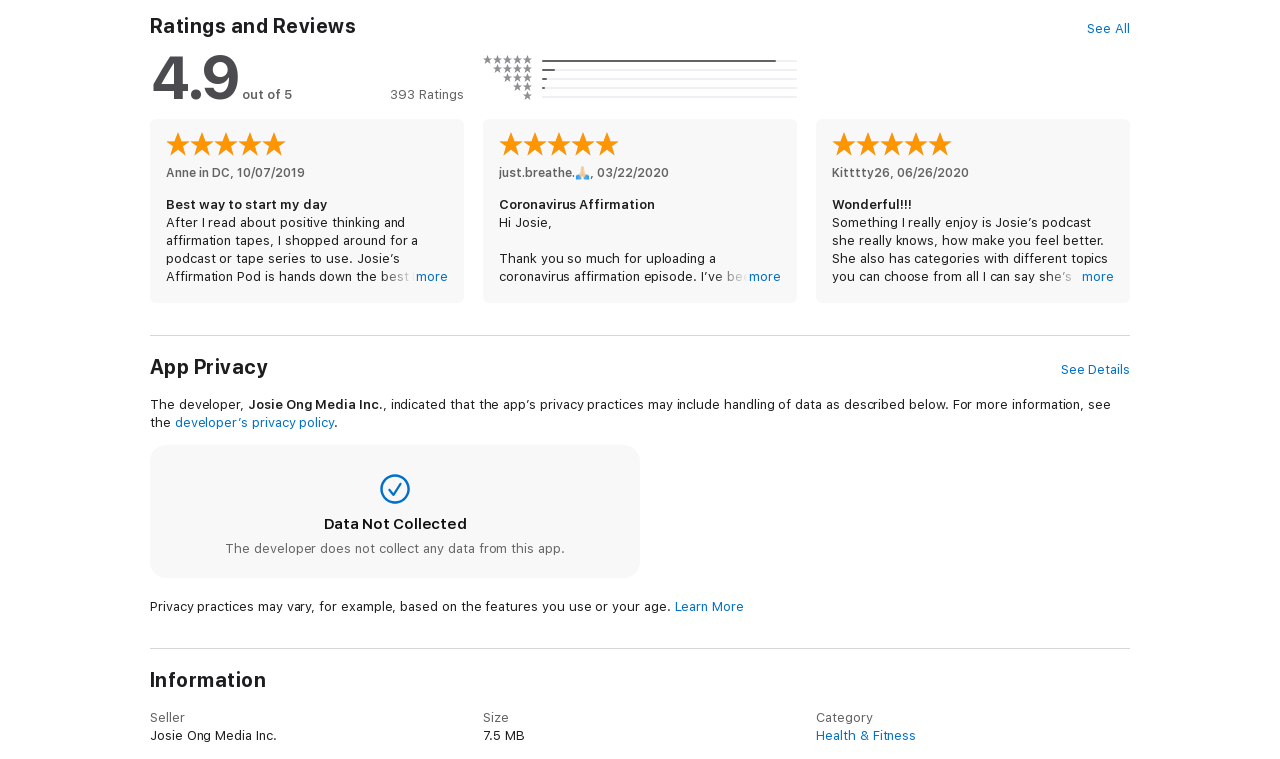What is the size of this app?
Provide a detailed and extensive answer to the question.

I found the size of the app in the 'Information' section, where it lists 'Size' as '7.5 MB'.